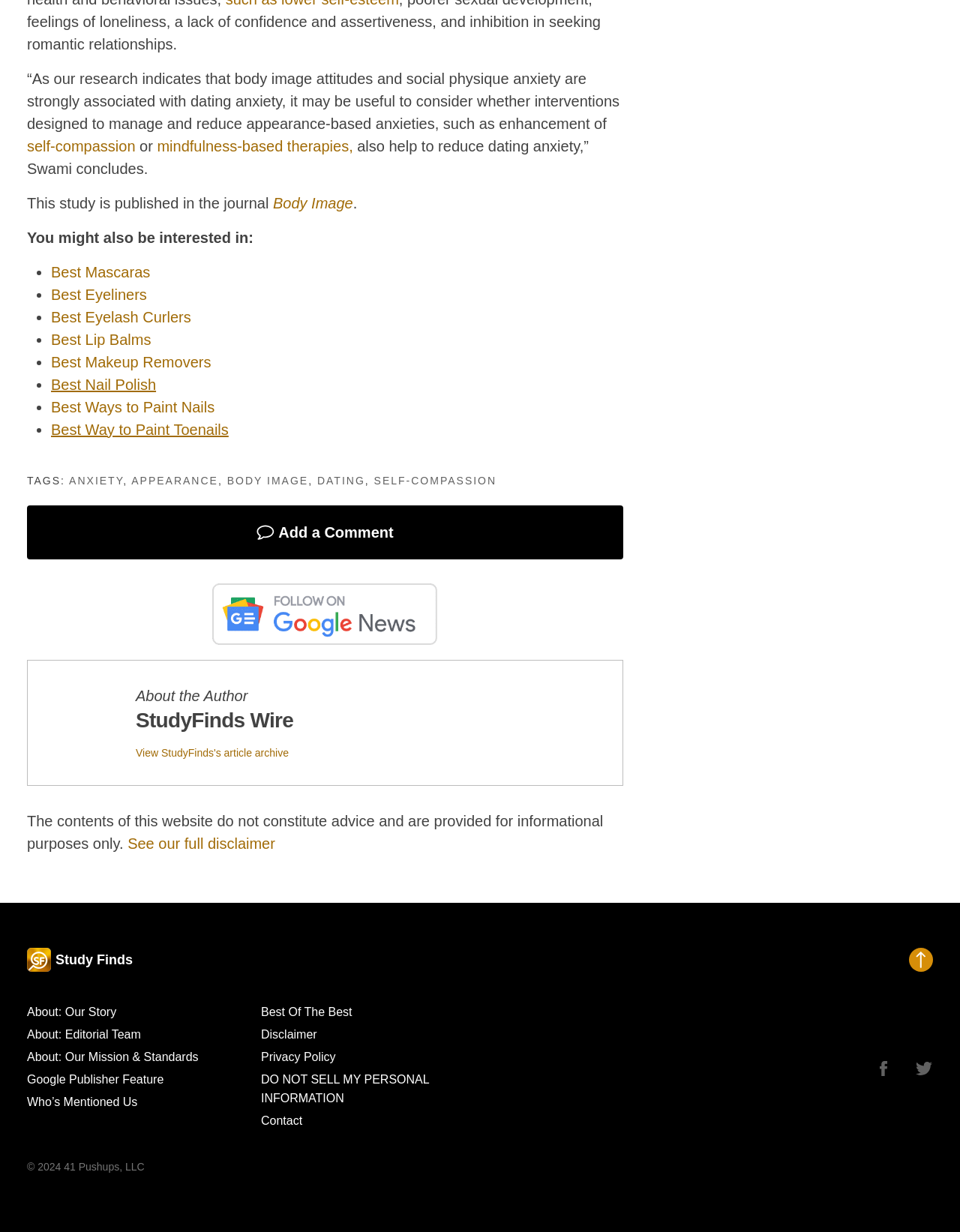What is the name of the website's author?
Based on the screenshot, respond with a single word or phrase.

StudyFinds Wire